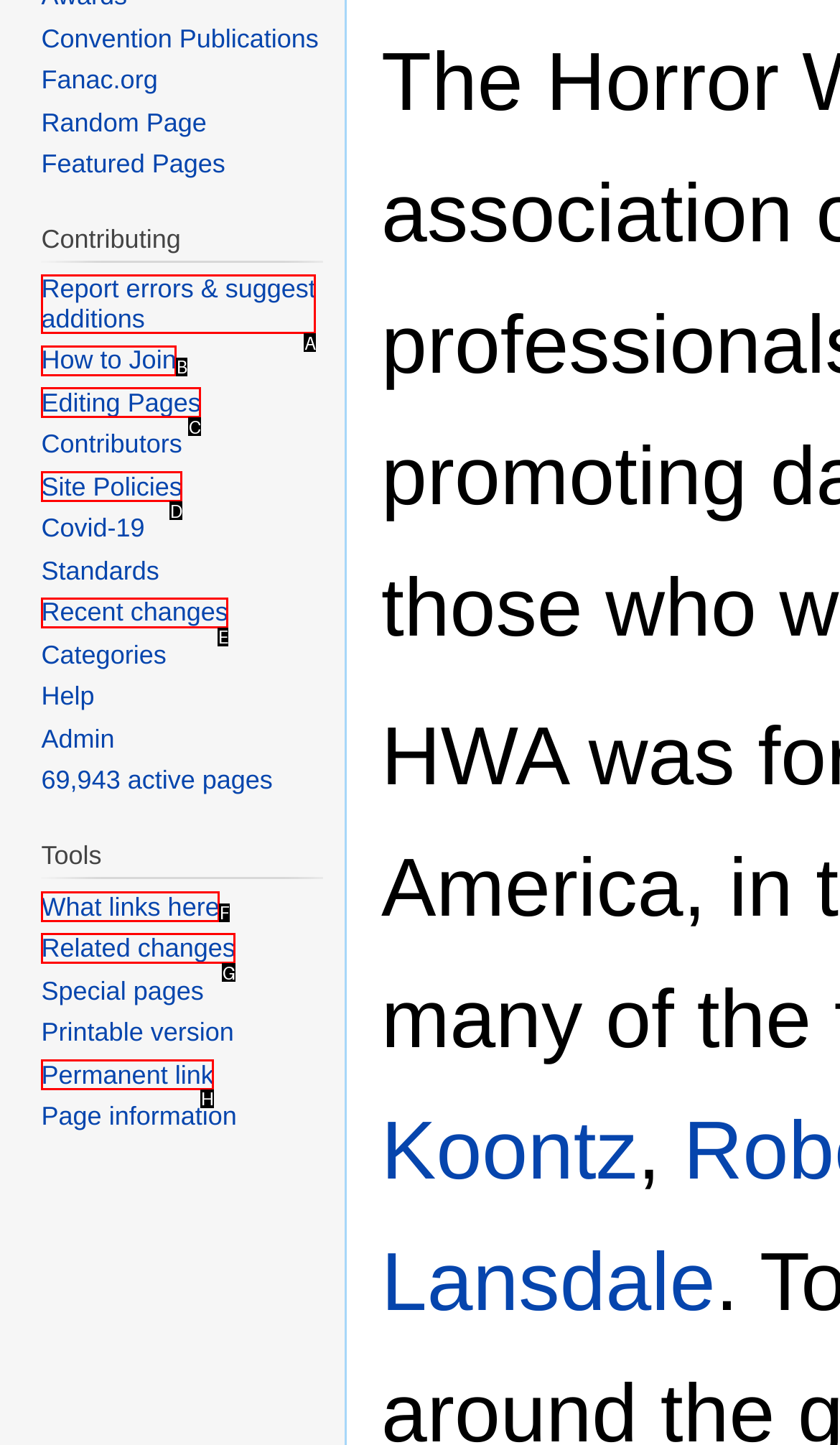Based on the element description: How to Join, choose the HTML element that matches best. Provide the letter of your selected option.

B